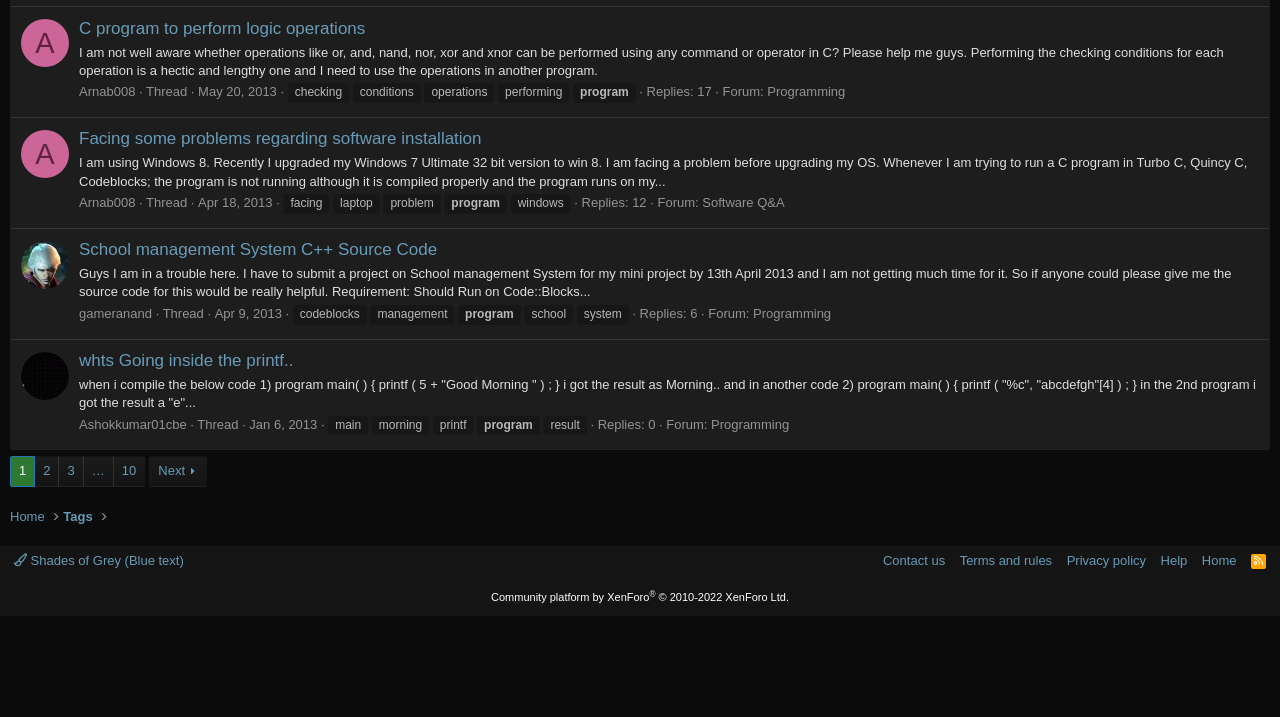Using the element description provided, determine the bounding box coordinates in the format (top-left x, top-left y, bottom-right x, bottom-right y). Ensure that all values are floating point numbers between 0 and 1. Element description: Terms and rules

[0.747, 0.769, 0.825, 0.795]